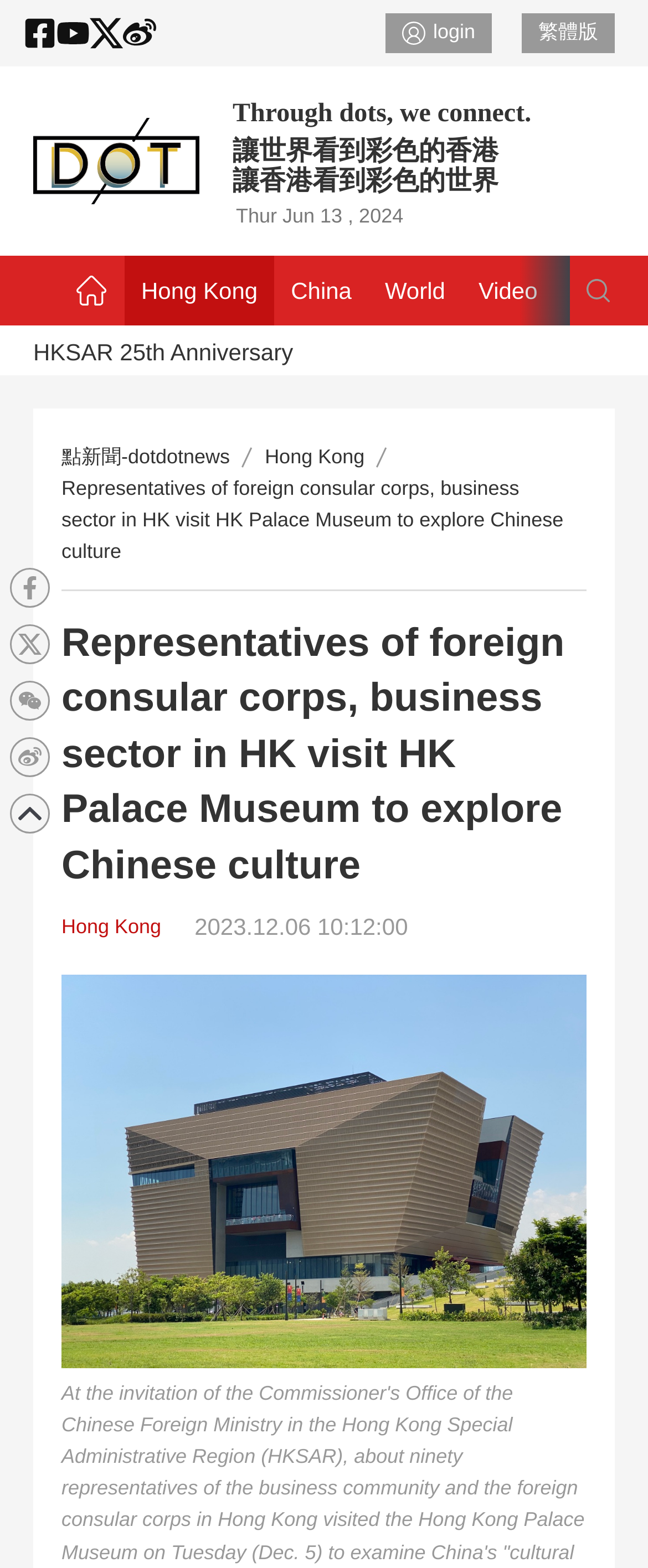Explain in detail what you observe on this webpage.

The webpage appears to be a news article page from a Hong Kong-based news outlet, 點新聞-dotdotnews. At the top left corner, there is a logo of 點新聞-dotdotnews, accompanied by a link to the website's homepage. Below the logo, there are social media links to Facebook, Youtube, Twitter, and Weibo.

To the right of the logo, there are three lines of text: "Through dots, we connect.", "讓世界看到彩色的香港", and "讓香港看到彩色的世界". Below these lines, there is a date "Thur Jun 13, 2024".

The main content of the page is an article titled "Representatives of foreign consular corps, business sector in HK visit HK Palace Museum to explore Chinese culture". The article has a heading and a brief summary, accompanied by an image that takes up most of the page. The image is positioned below the article title and summary.

At the top right corner, there are links to user login and a language switcher to traditional Chinese. Below the article, there are links to share the article on various social media platforms, including Facebook, Twitter, WeChat, and Weibo.

On the left side of the page, there is a navigation menu with links to different sections of the website, including "首頁", "Hong Kong", "China", "World", and "Video". There is also a search icon at the top right corner.

Overall, the webpage has a clean and organized layout, with a clear hierarchy of content and easy-to-use navigation.